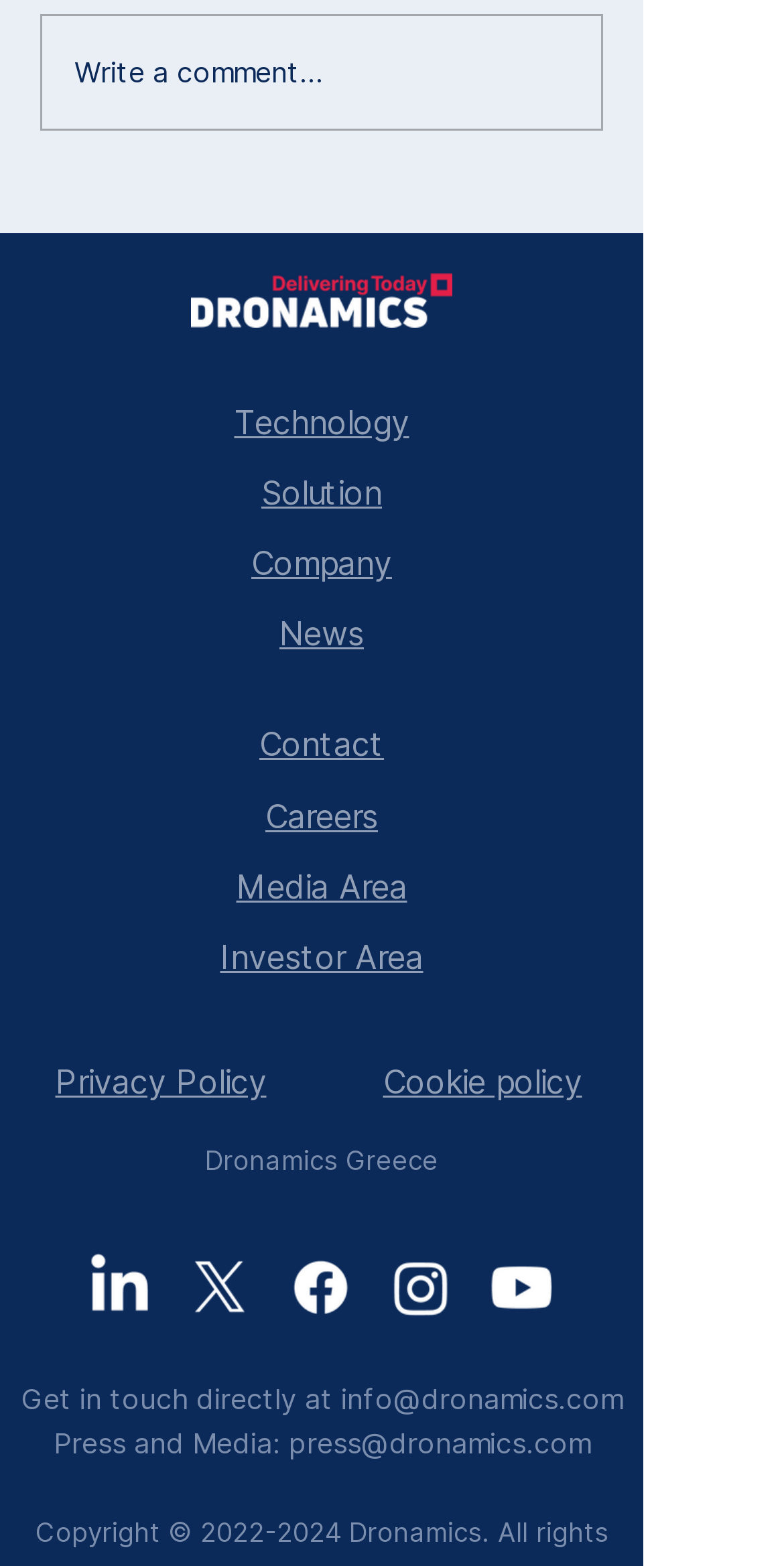Determine the bounding box coordinates for the UI element described. Format the coordinates as (top-left x, top-left y, bottom-right x, bottom-right y) and ensure all values are between 0 and 1. Element description: Write a comment...Write a comment...

[0.054, 0.01, 0.767, 0.082]